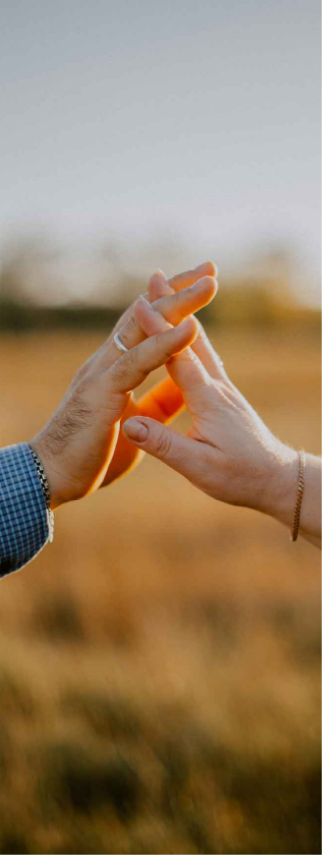Provide a brief response in the form of a single word or phrase:
What is the atmosphere of the scene?

Intimate